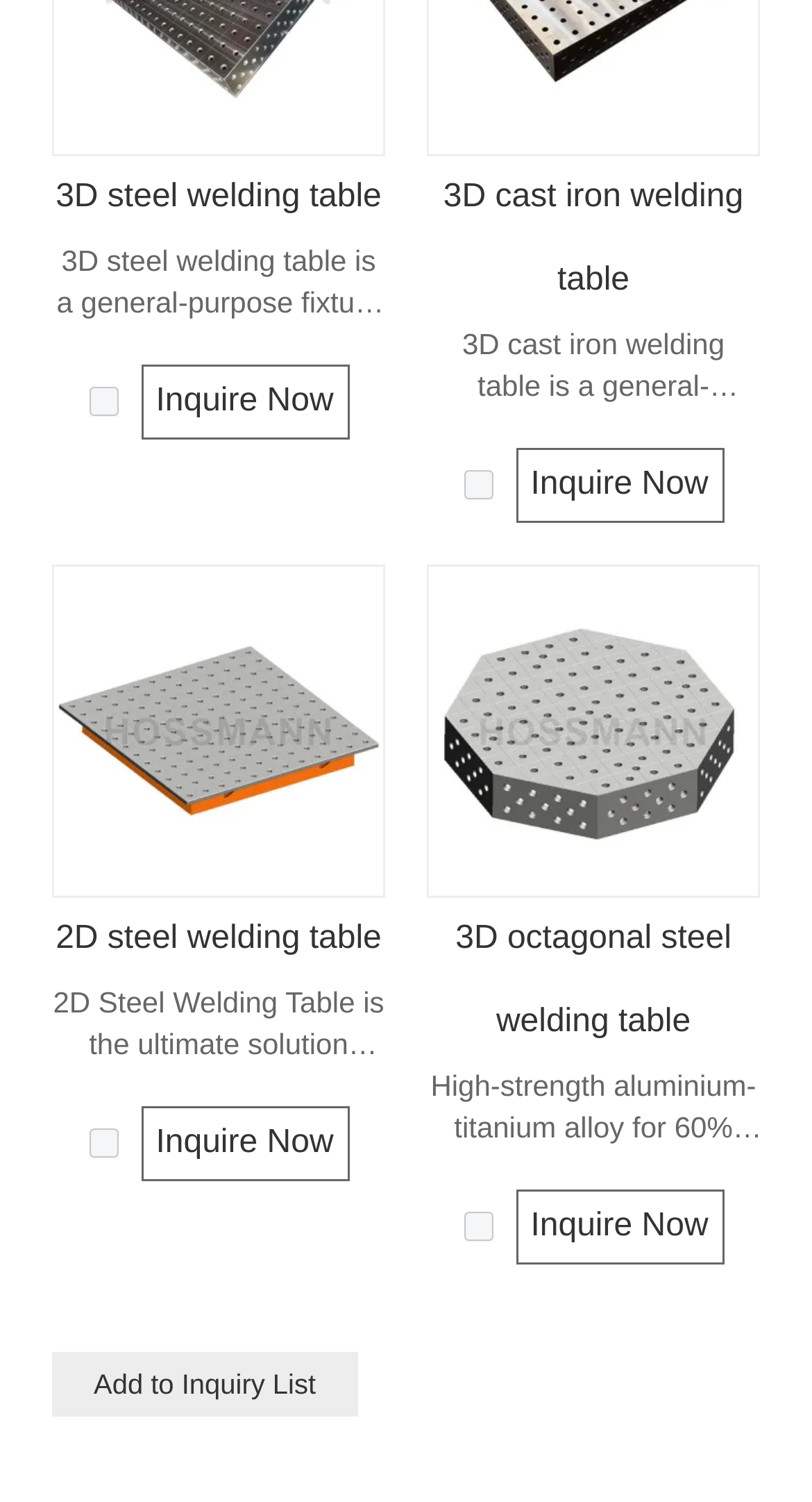Please identify the bounding box coordinates of the element that needs to be clicked to perform the following instruction: "Click on the 'Inquire Now' button".

[0.173, 0.243, 0.429, 0.293]